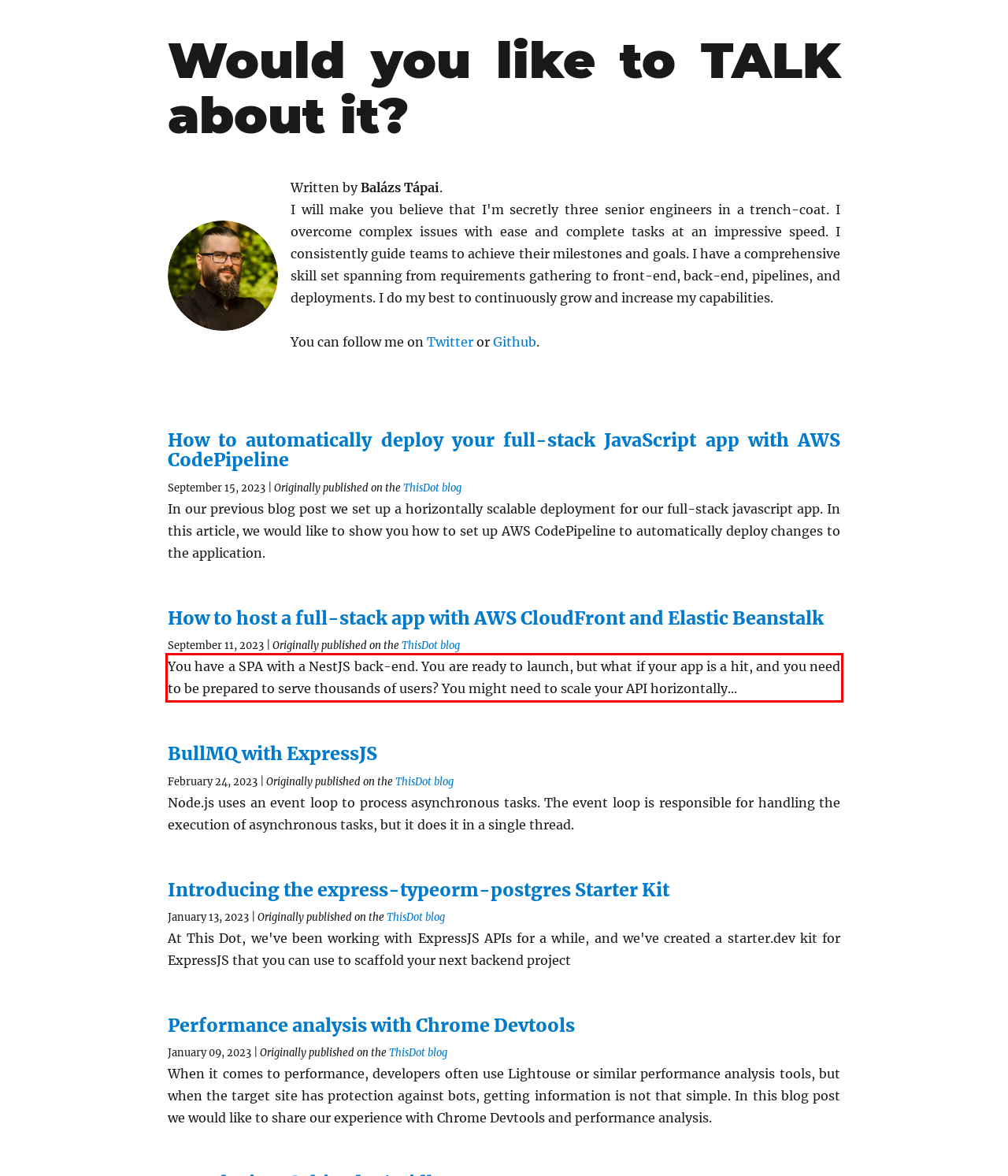Within the provided webpage screenshot, find the red rectangle bounding box and perform OCR to obtain the text content.

You have a SPA with a NestJS back-end. You are ready to launch, but what if your app is a hit, and you need to be prepared to serve thousands of users? You might need to scale your API horizontally...